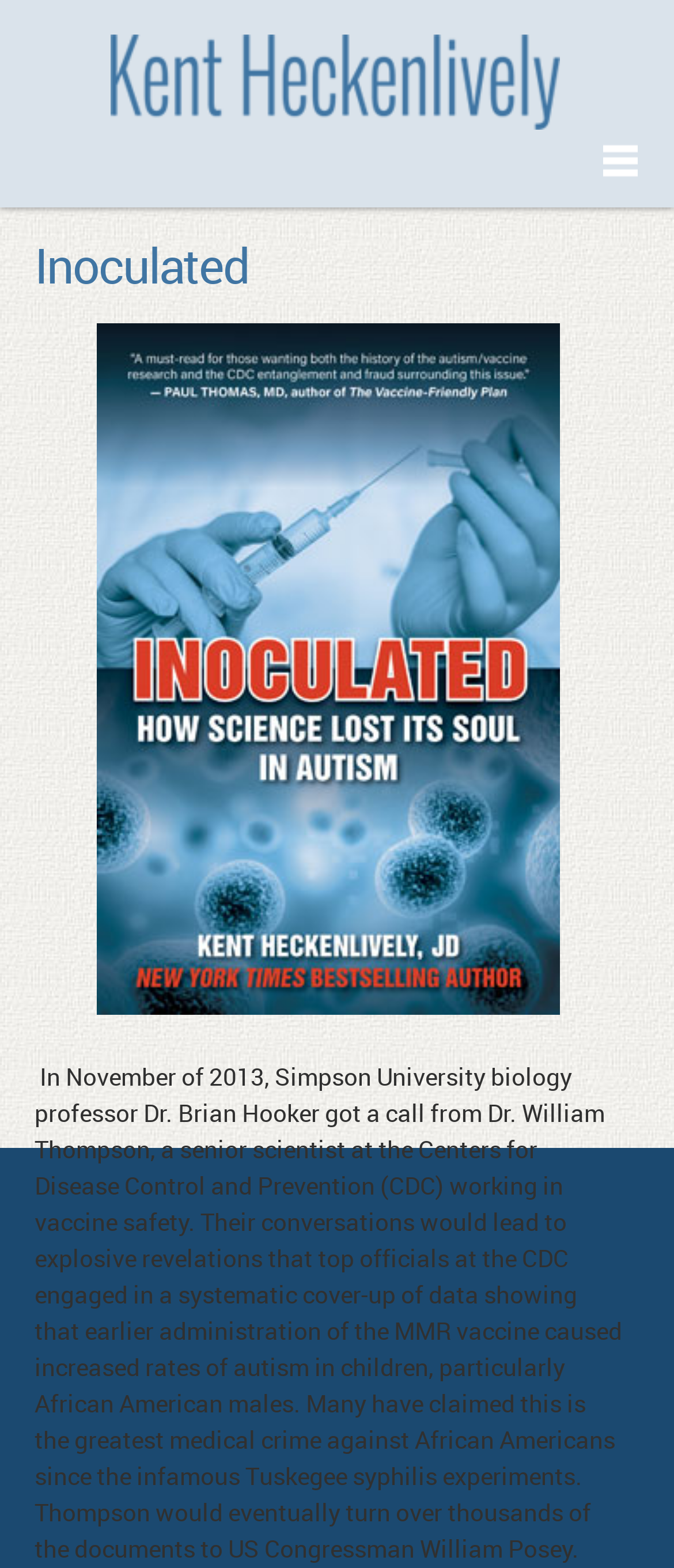With reference to the image, please provide a detailed answer to the following question: What is the event mentioned in the article that is compared to the Tuskegee syphilis experiments?

The article compares the MMR vaccine cover-up to the Tuskegee syphilis experiments, stating that 'many have claimed this is the greatest medical crime against African Americans since the infamous Tuskegee syphilis experiments', indicating that the event mentioned in the article is the MMR vaccine cover-up.